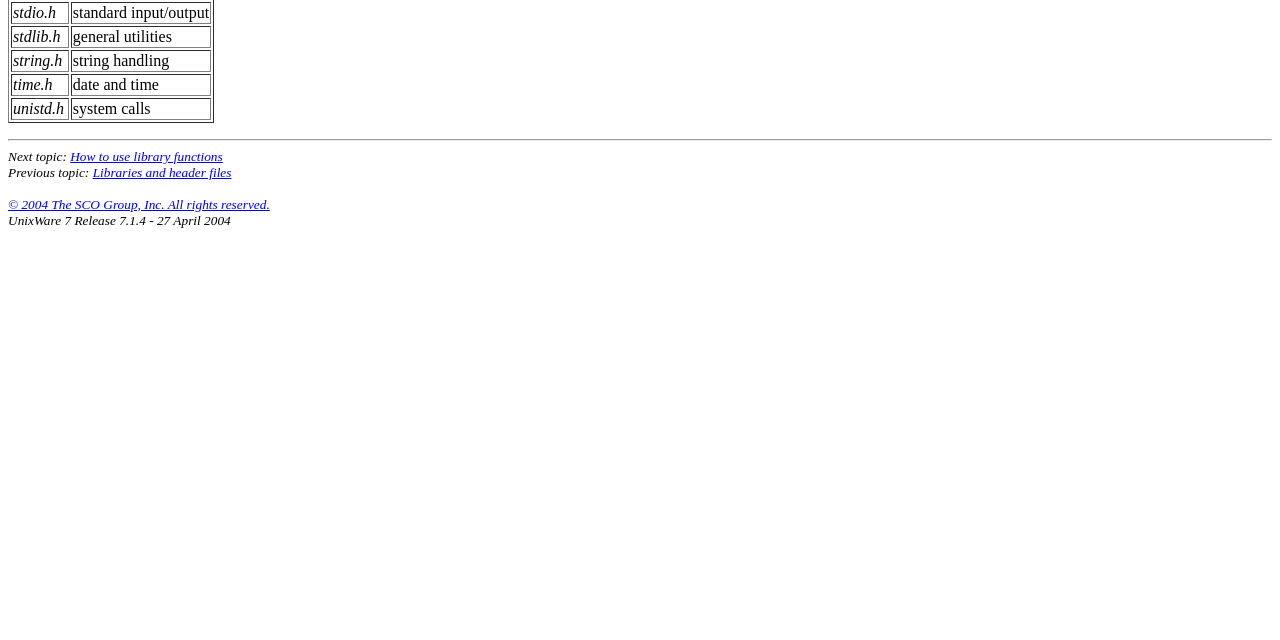Using floating point numbers between 0 and 1, provide the bounding box coordinates in the format (top-left x, top-left y, bottom-right x, bottom-right y). Locate the UI element described here: Libraries and header files

[0.072, 0.258, 0.181, 0.281]